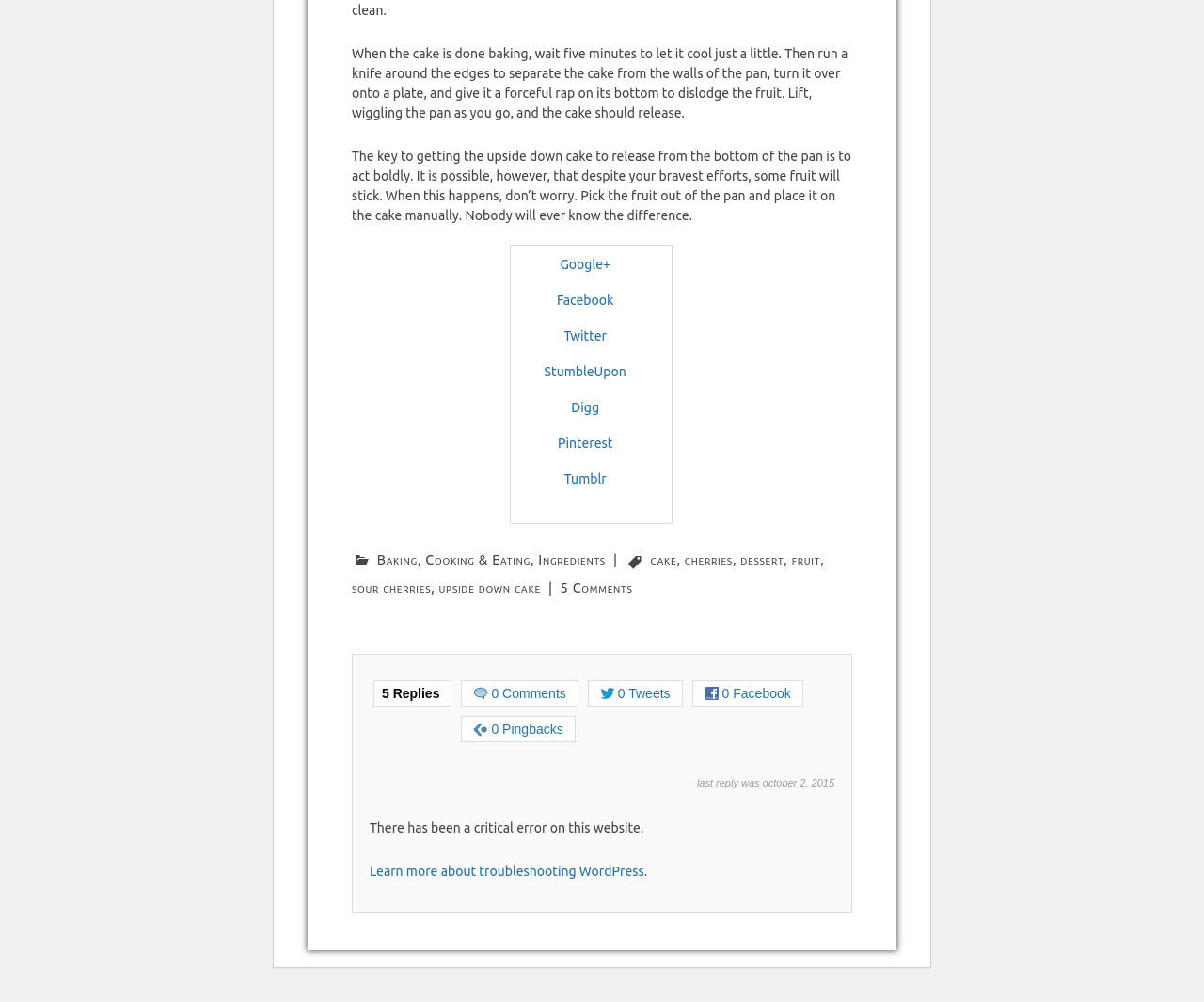Please determine the bounding box coordinates of the element to click on in order to accomplish the following task: "Find it in the catalog". Ensure the coordinates are four float numbers ranging from 0 to 1, i.e., [left, top, right, bottom].

None